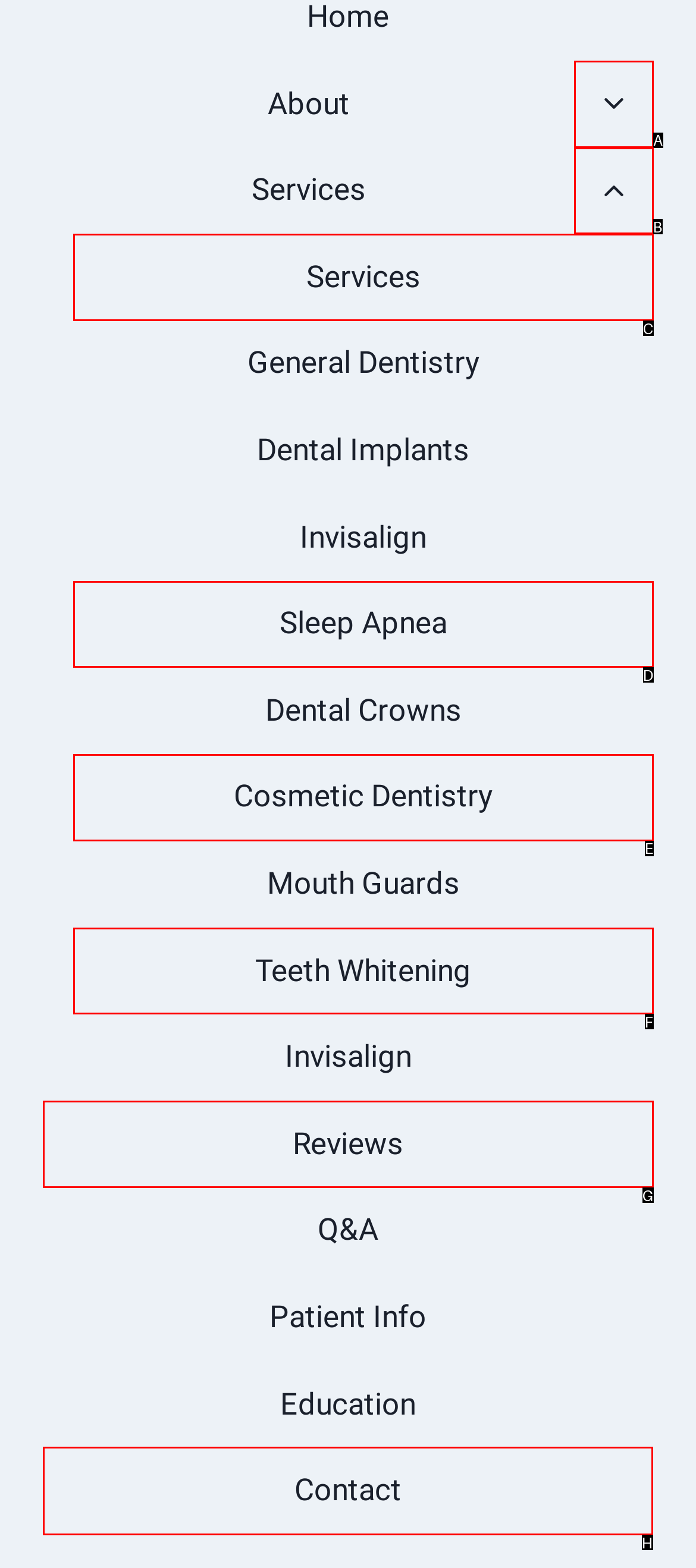Find the HTML element to click in order to complete this task: Click on 'Continue'
Answer with the letter of the correct option.

None